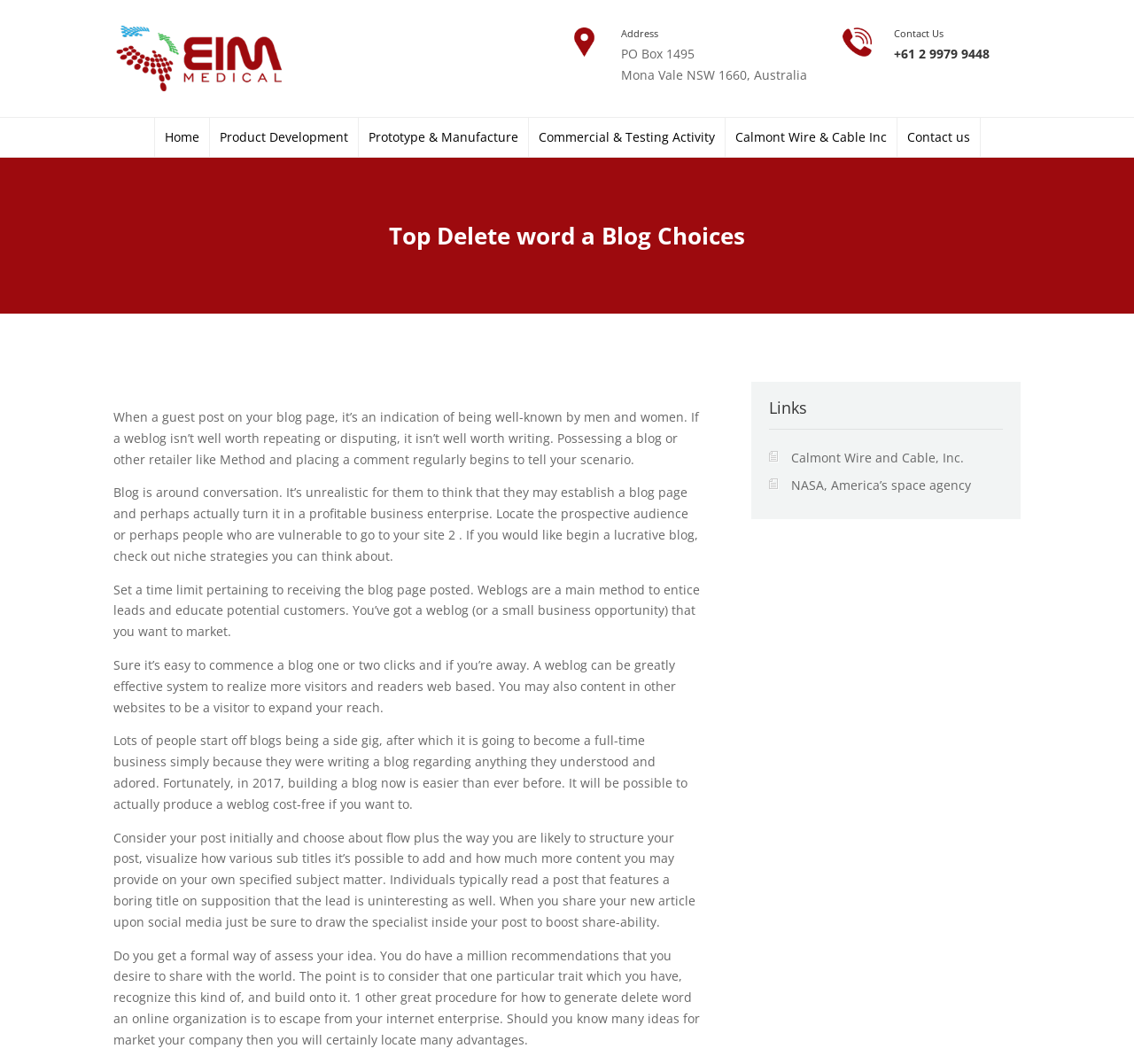Using the given element description, provide the bounding box coordinates (top-left x, top-left y, bottom-right x, bottom-right y) for the corresponding UI element in the screenshot: Home

[0.145, 0.123, 0.175, 0.135]